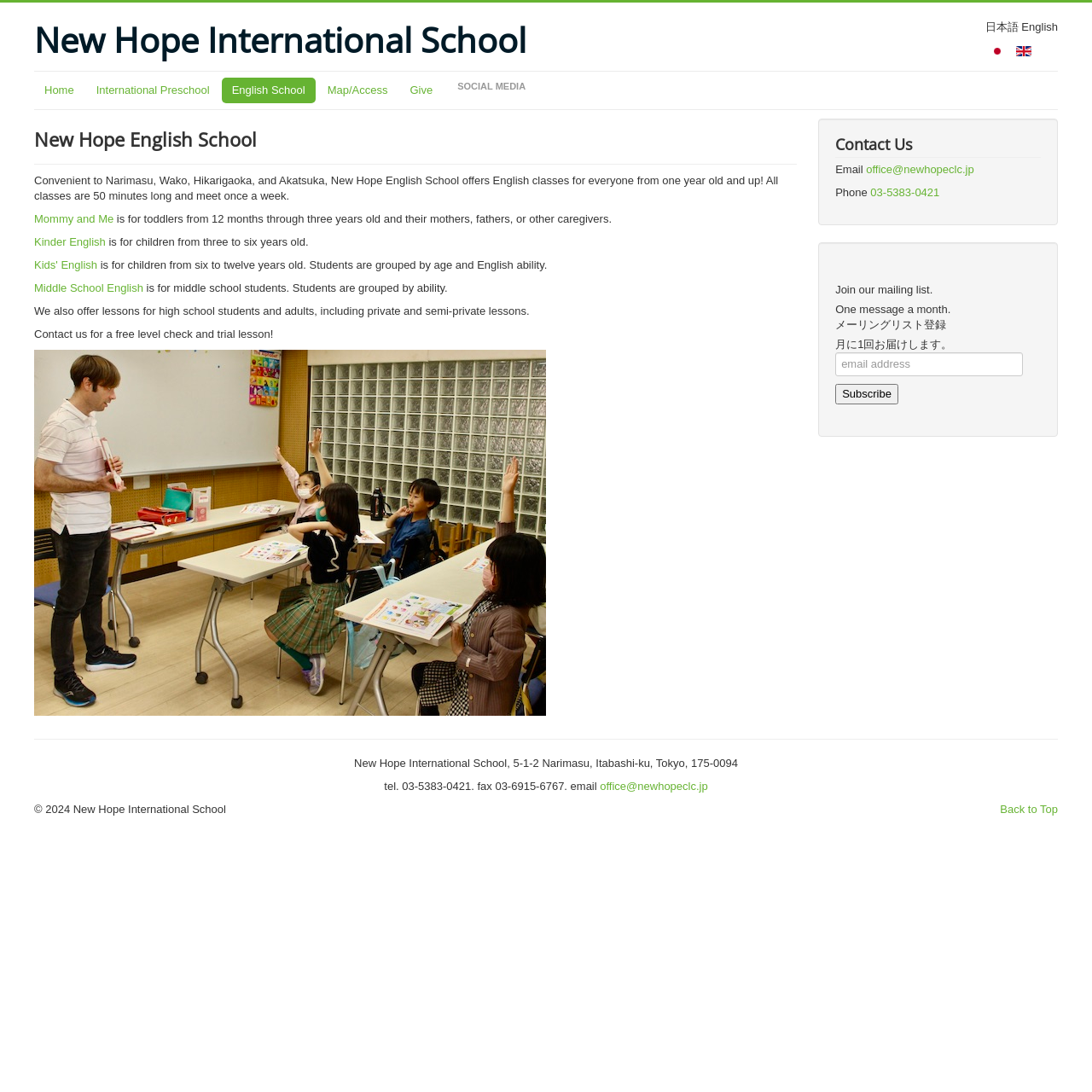Please identify the bounding box coordinates of the area I need to click to accomplish the following instruction: "Click the 'Map/Access' link".

[0.29, 0.071, 0.364, 0.095]